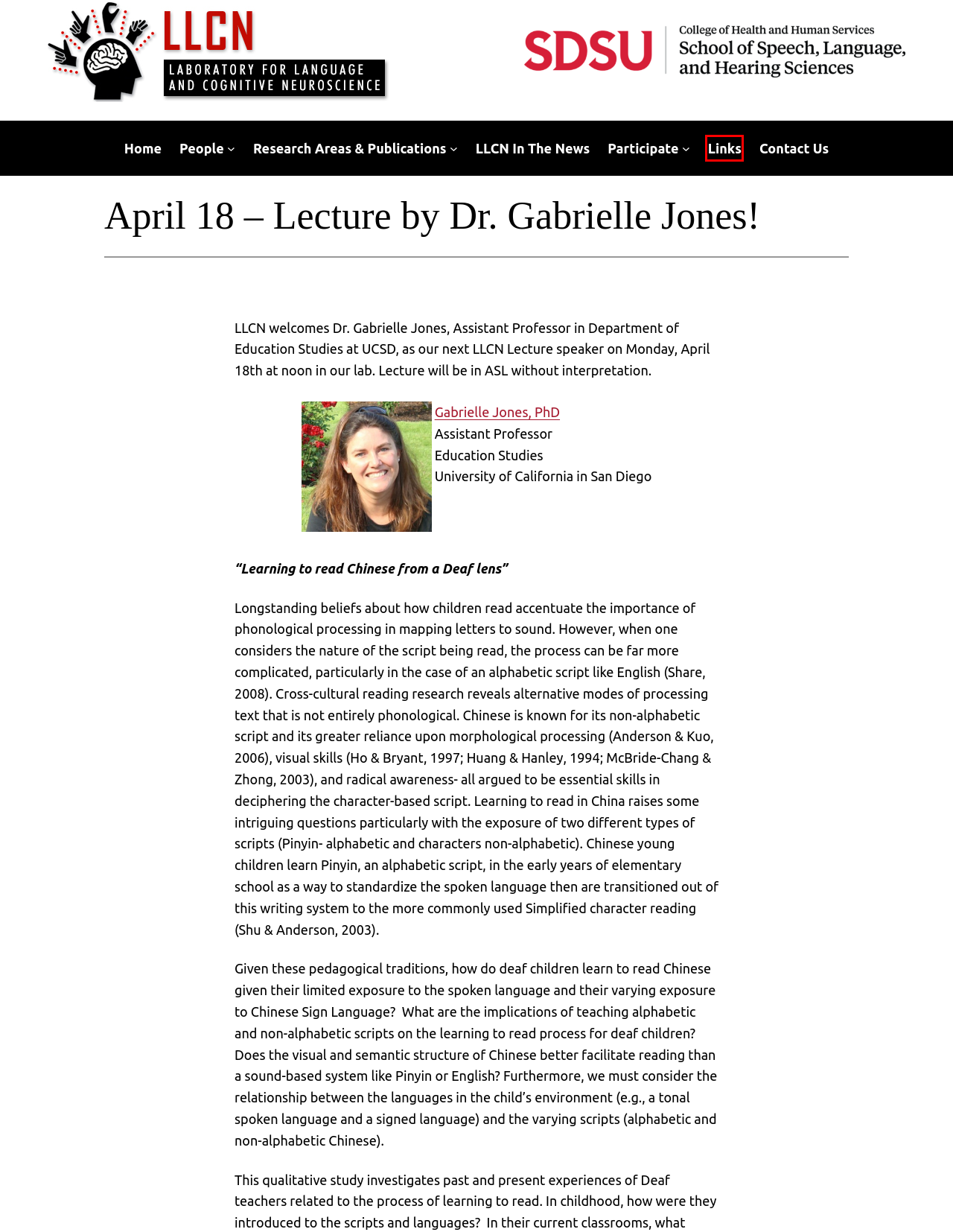You have a screenshot of a webpage with a red bounding box around an element. Select the webpage description that best matches the new webpage after clicking the element within the red bounding box. Here are the descriptions:
A. LLCN In The News
B. Contact Us
C. Links
D. Research Areas & Publications
E. Gabrielle Jones
F. Announcements
G. Adobe - Download Adobe Acrobat Reader
H. Laboratory for Language and Cognitive Neuroscience

C